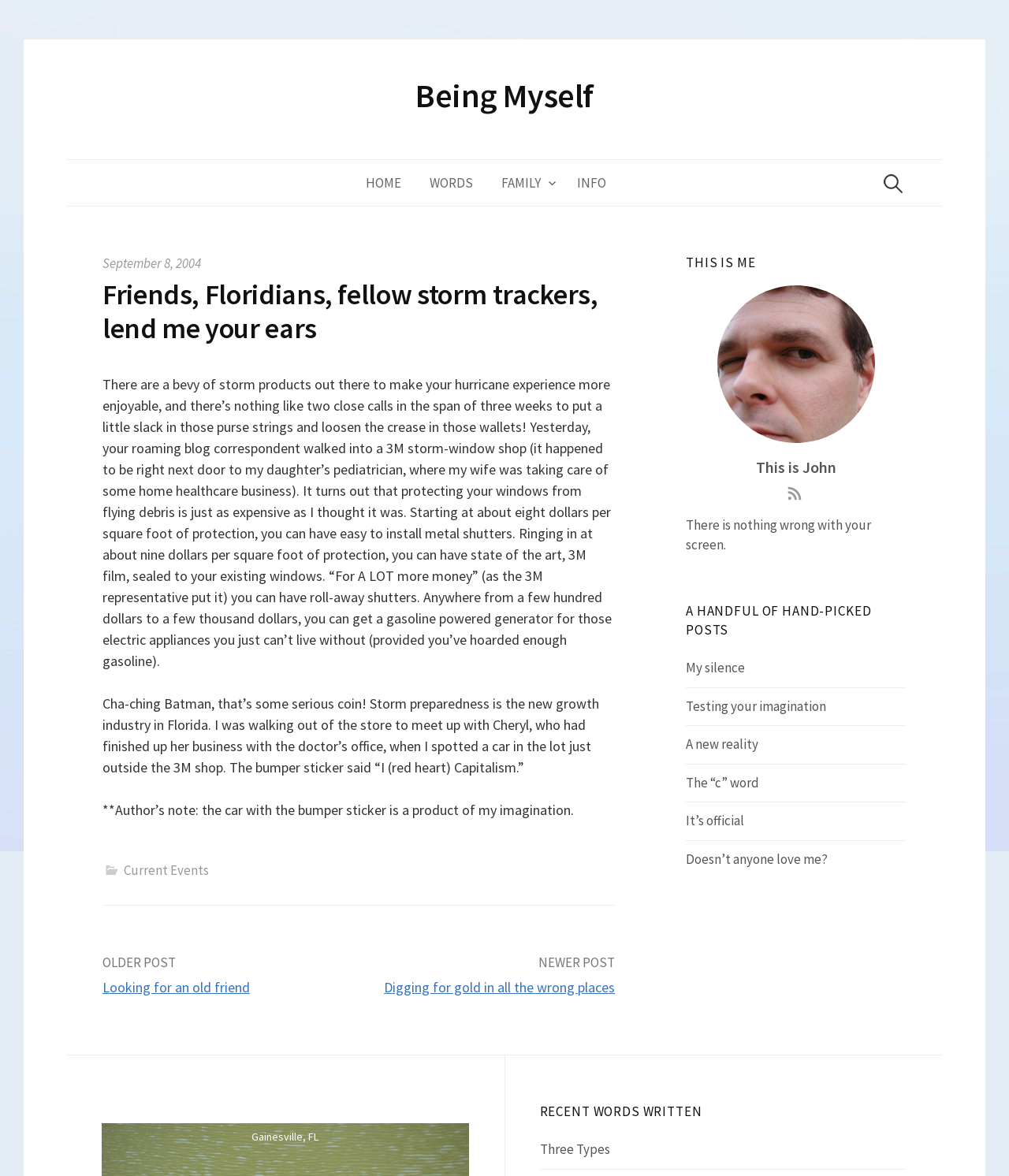What is the purpose of the 3M film?
Please answer the question with a detailed and comprehensive explanation.

The 3M film is mentioned as a product that can be used to protect windows from flying debris, which suggests that its purpose is to provide window protection during storms or hurricanes.